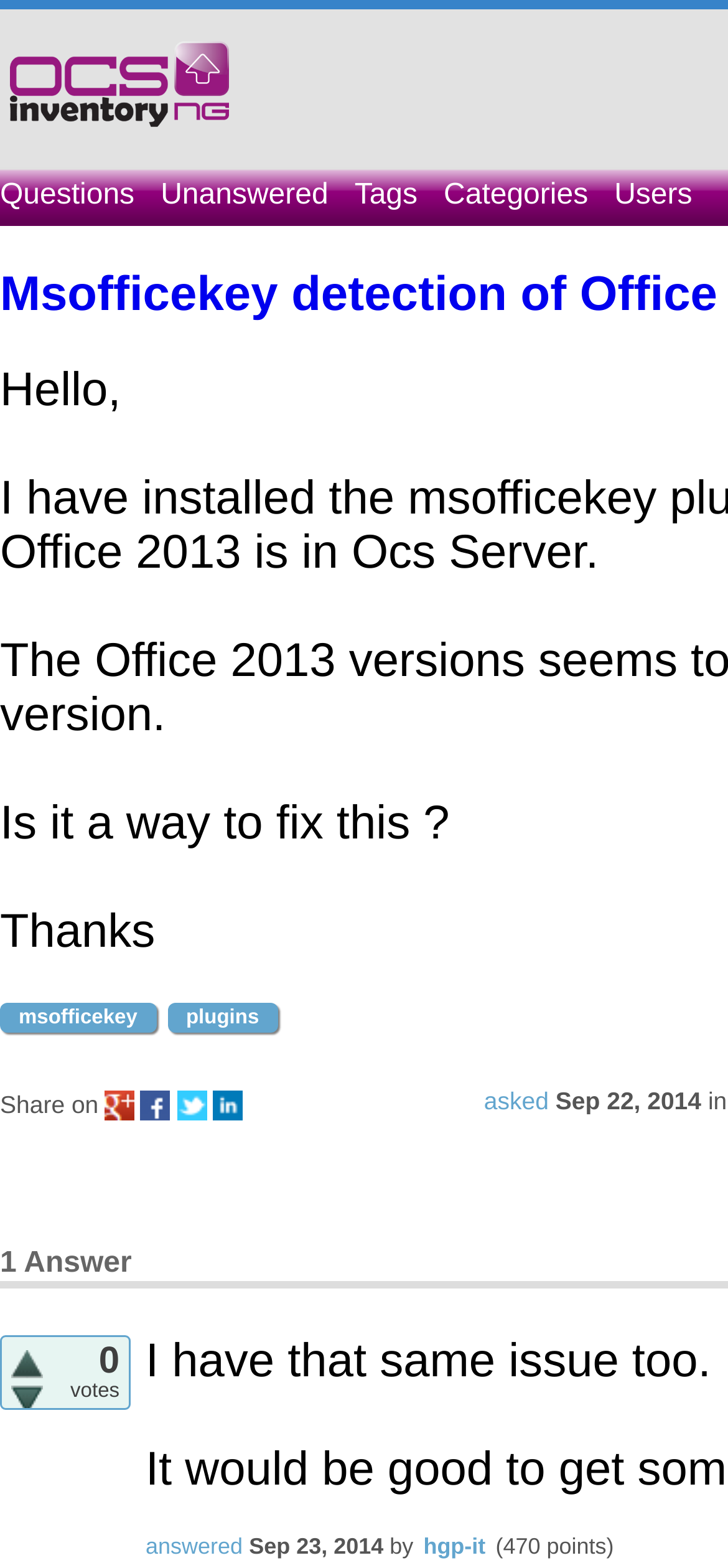Please mark the clickable region by giving the bounding box coordinates needed to complete this instruction: "Click on the 'answered' link".

[0.2, 0.978, 0.333, 0.995]